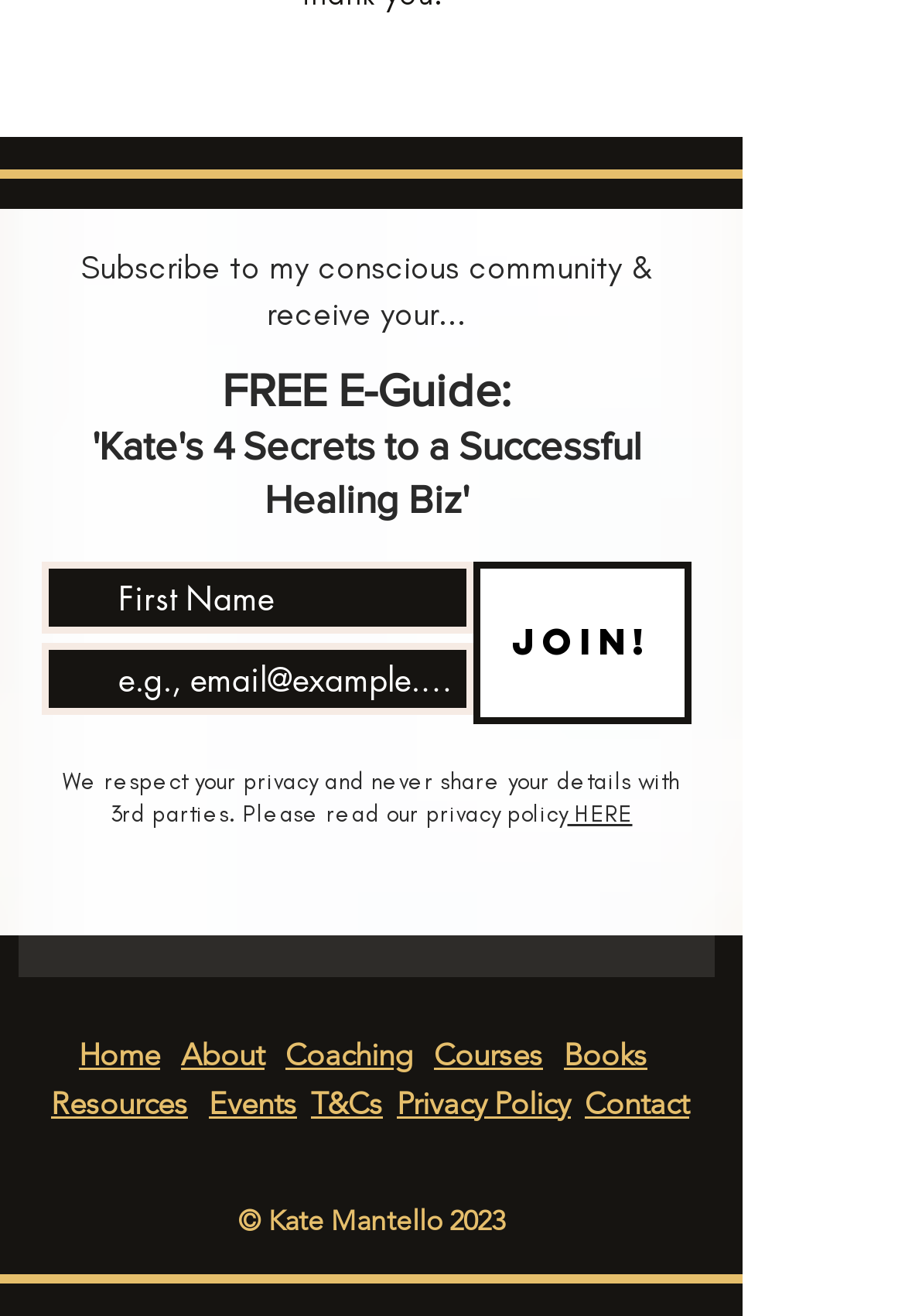Determine the bounding box coordinates for the clickable element to execute this instruction: "Enter first name". Provide the coordinates as four float numbers between 0 and 1, i.e., [left, top, right, bottom].

[0.046, 0.427, 0.523, 0.482]